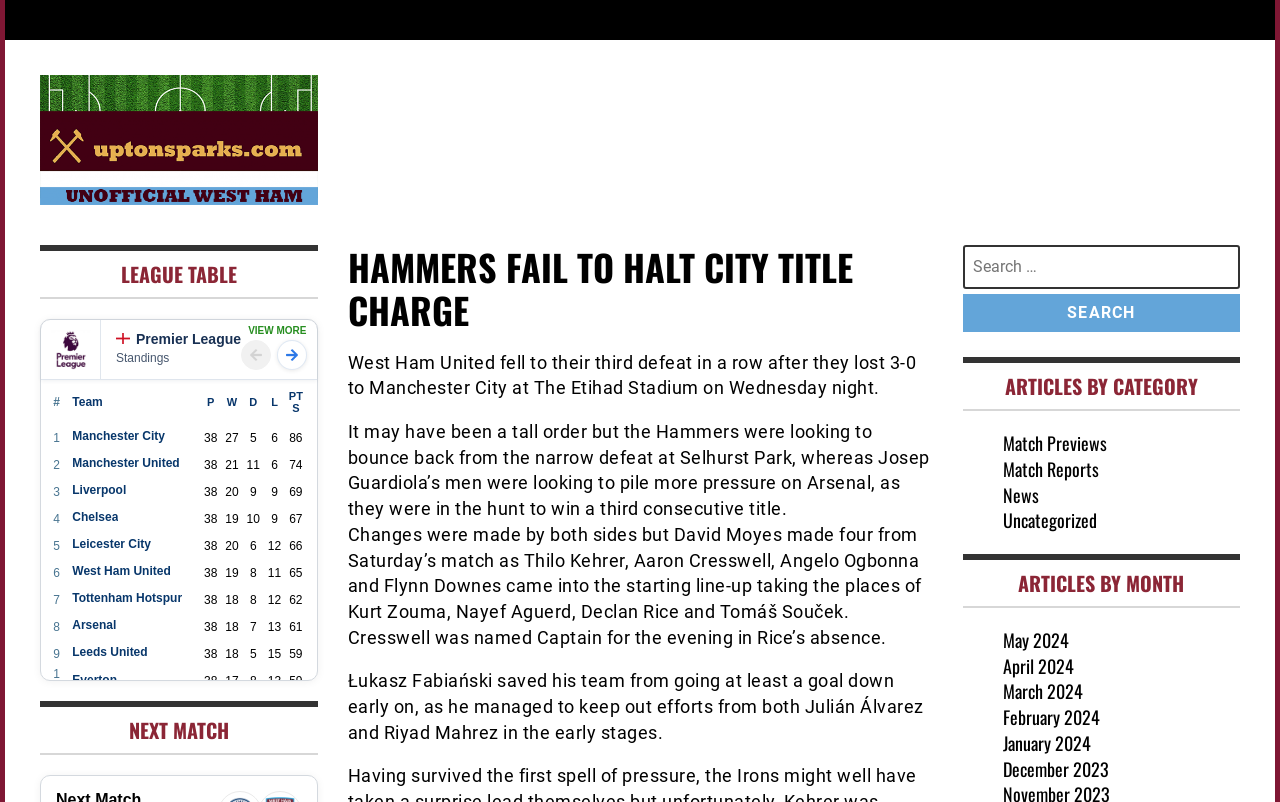Provide a short answer using a single word or phrase for the following question: 
What is the current league position of West Ham United?

6